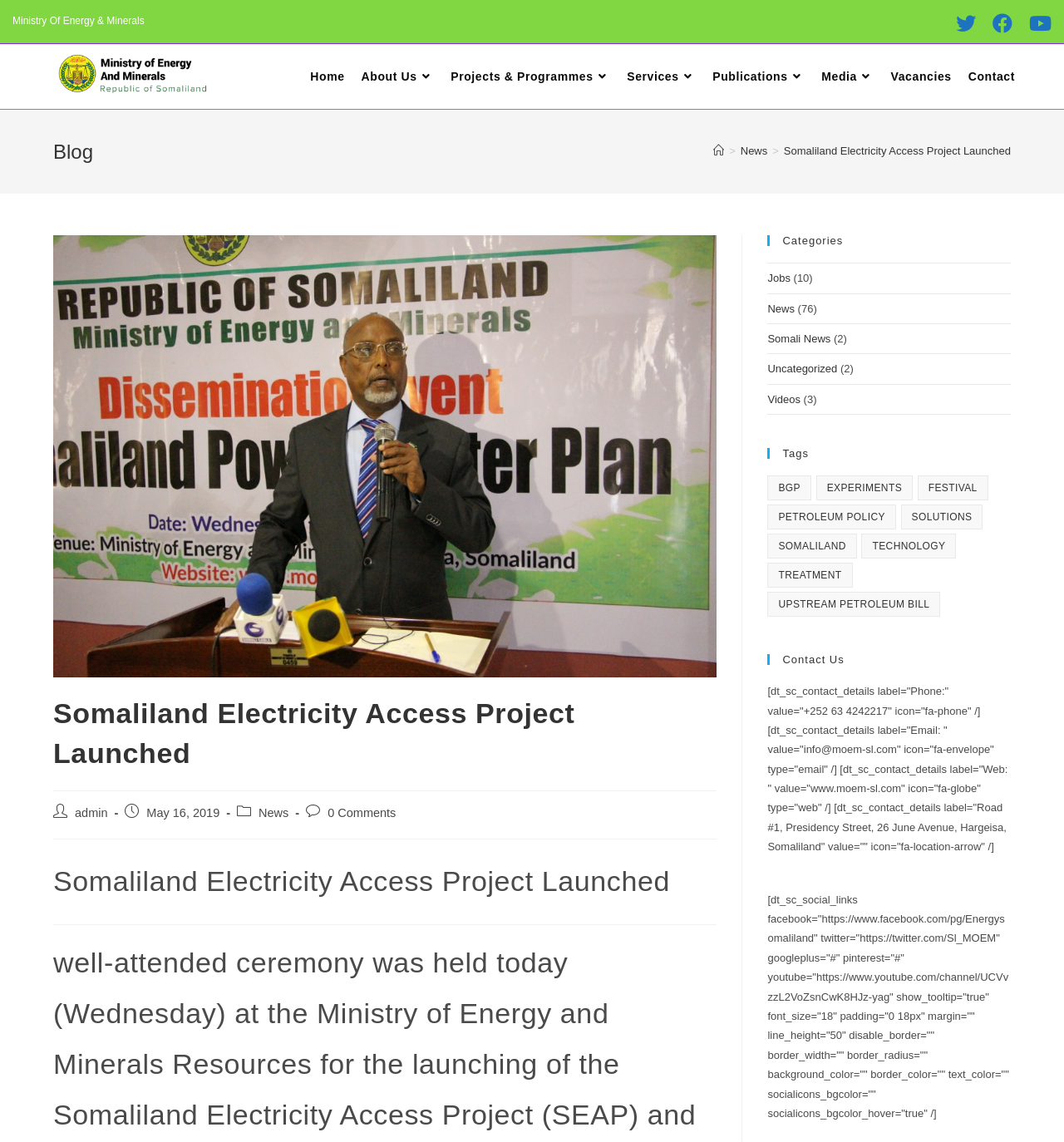Given the description Projects & Programmes, predict the bounding box coordinates of the UI element. Ensure the coordinates are in the format (top-left x, top-left y, bottom-right x, bottom-right y) and all values are between 0 and 1.

[0.416, 0.038, 0.581, 0.095]